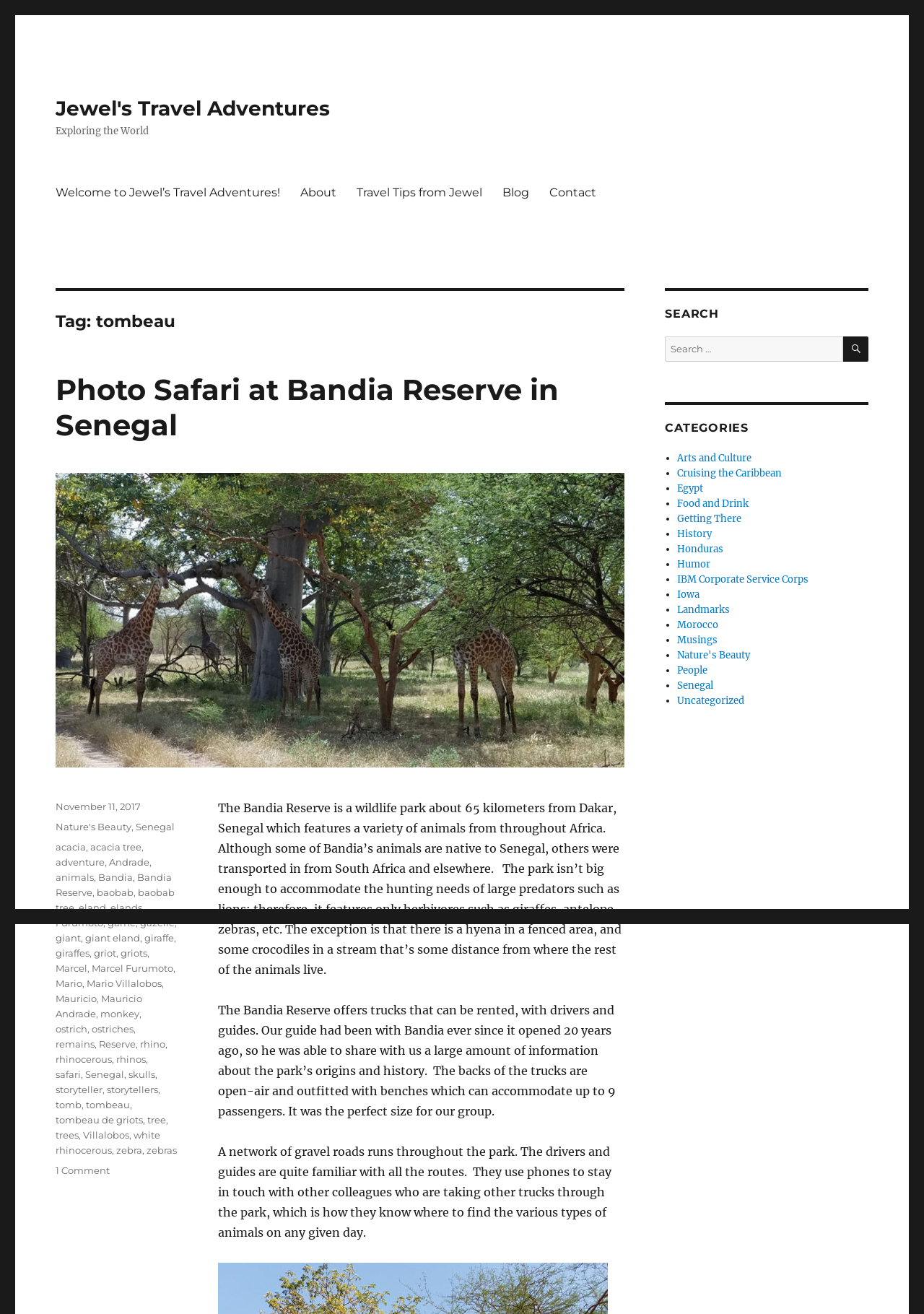When was the article about the Bandia Reserve published?
Please provide a single word or phrase as your answer based on the screenshot.

November 11, 2017